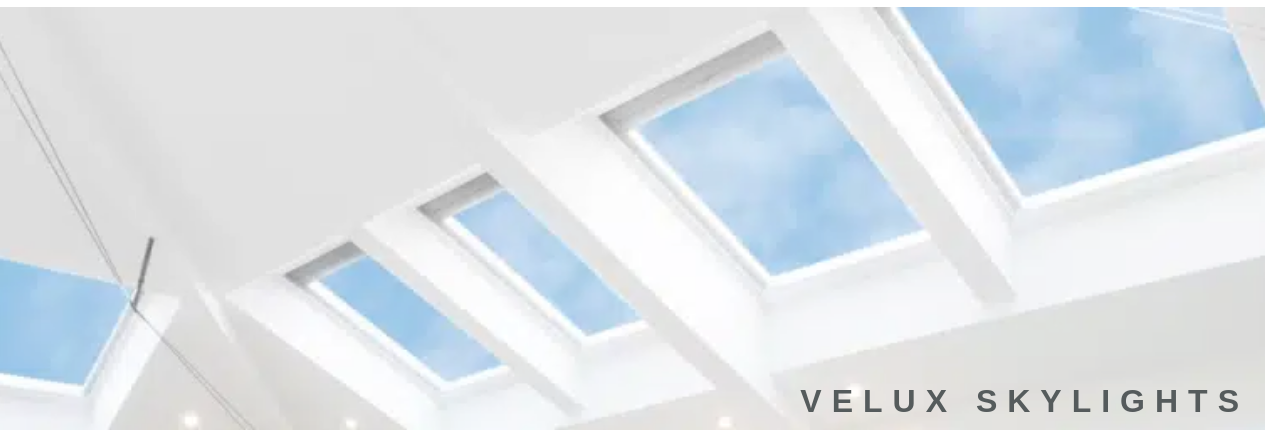What is the architectural style of the building in the image?
Please use the image to provide a one-word or short phrase answer.

Modern